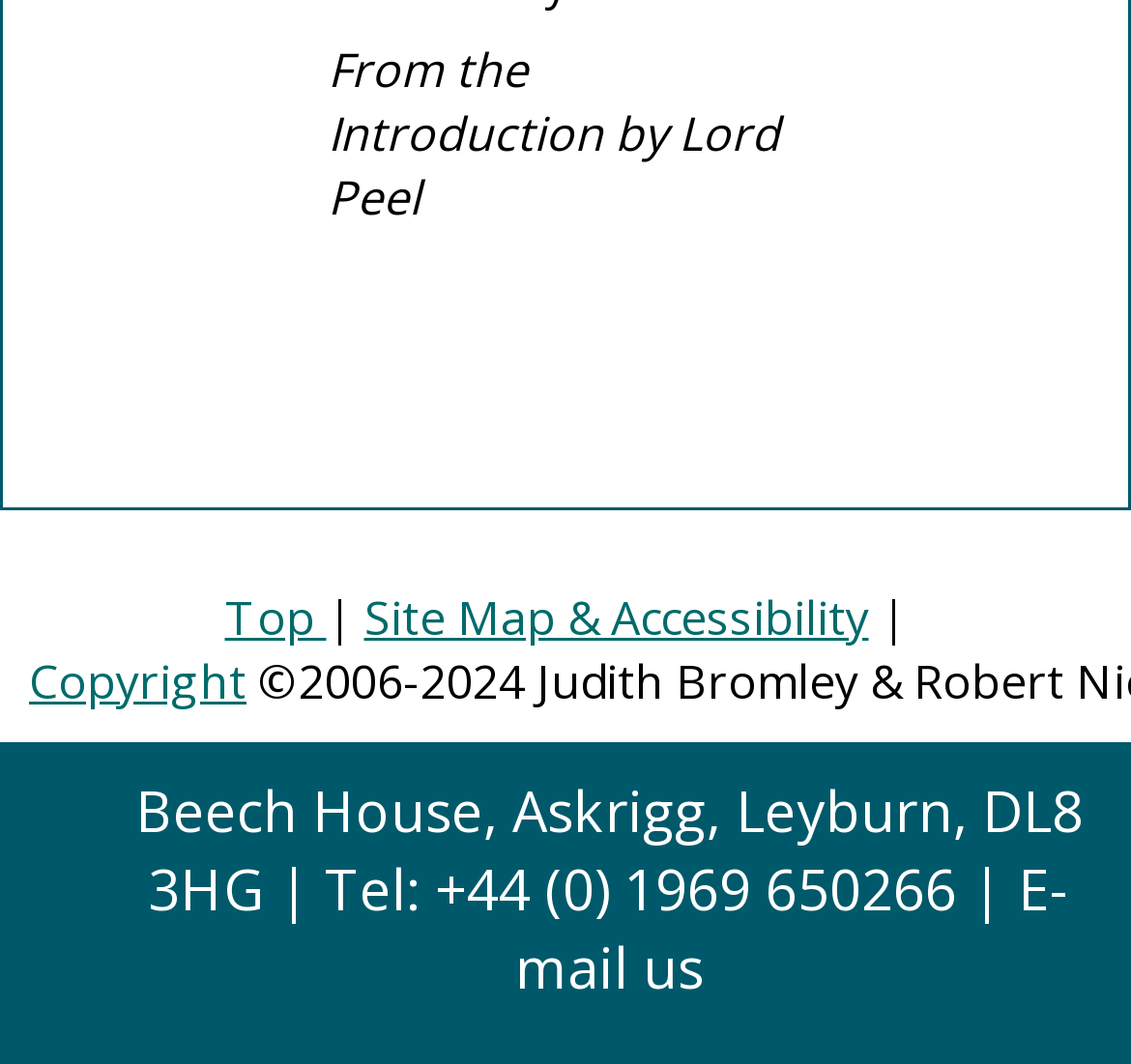What is the phone number to contact?
Look at the image and provide a short answer using one word or a phrase.

+44 (0) 1969 650266